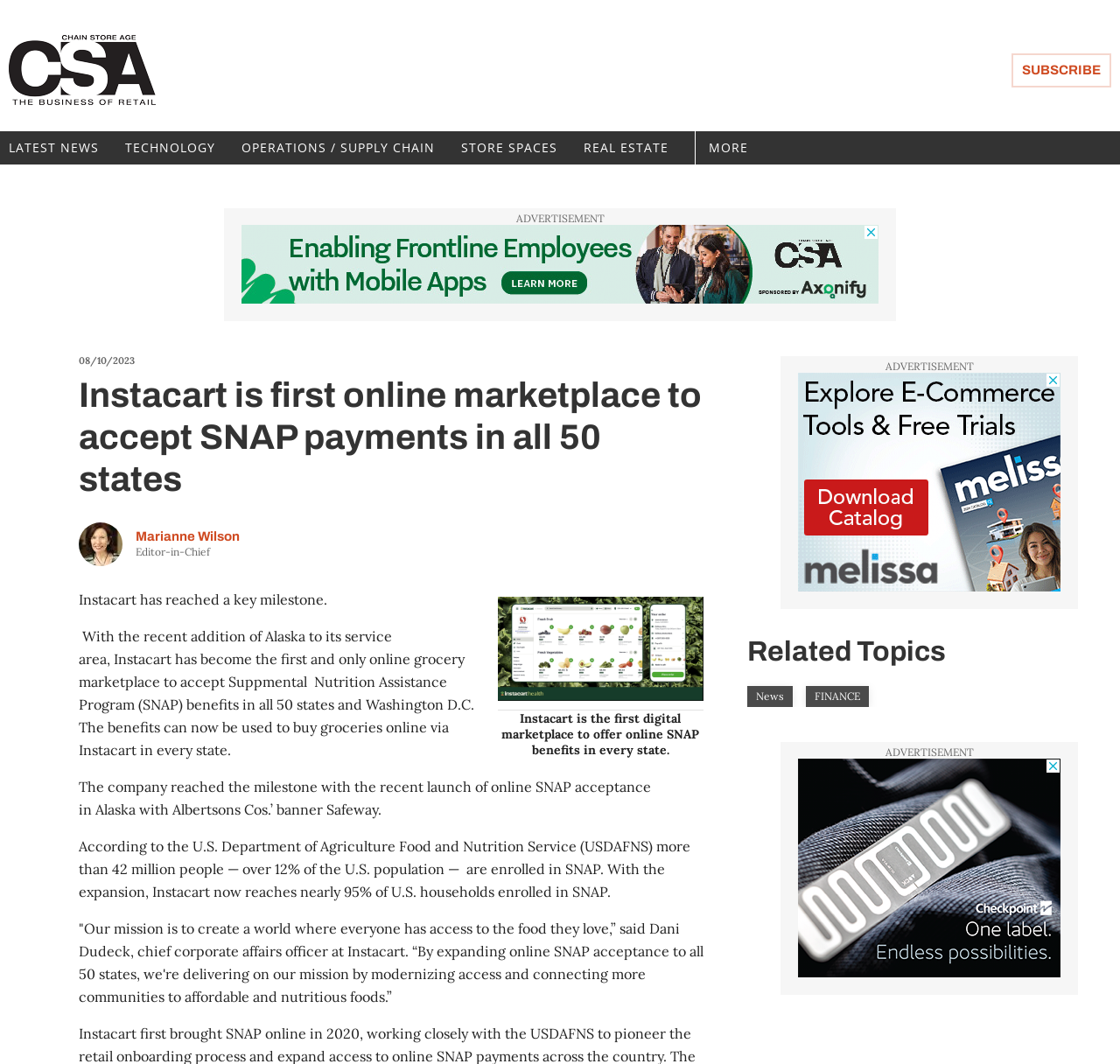What is the name of the online marketplace?
Could you give a comprehensive explanation in response to this question?

I determined the answer by looking at the header section of the webpage, where I found the logo and the text 'Instacart is first online marketplace to accept SNAP payments in all 50 states'.